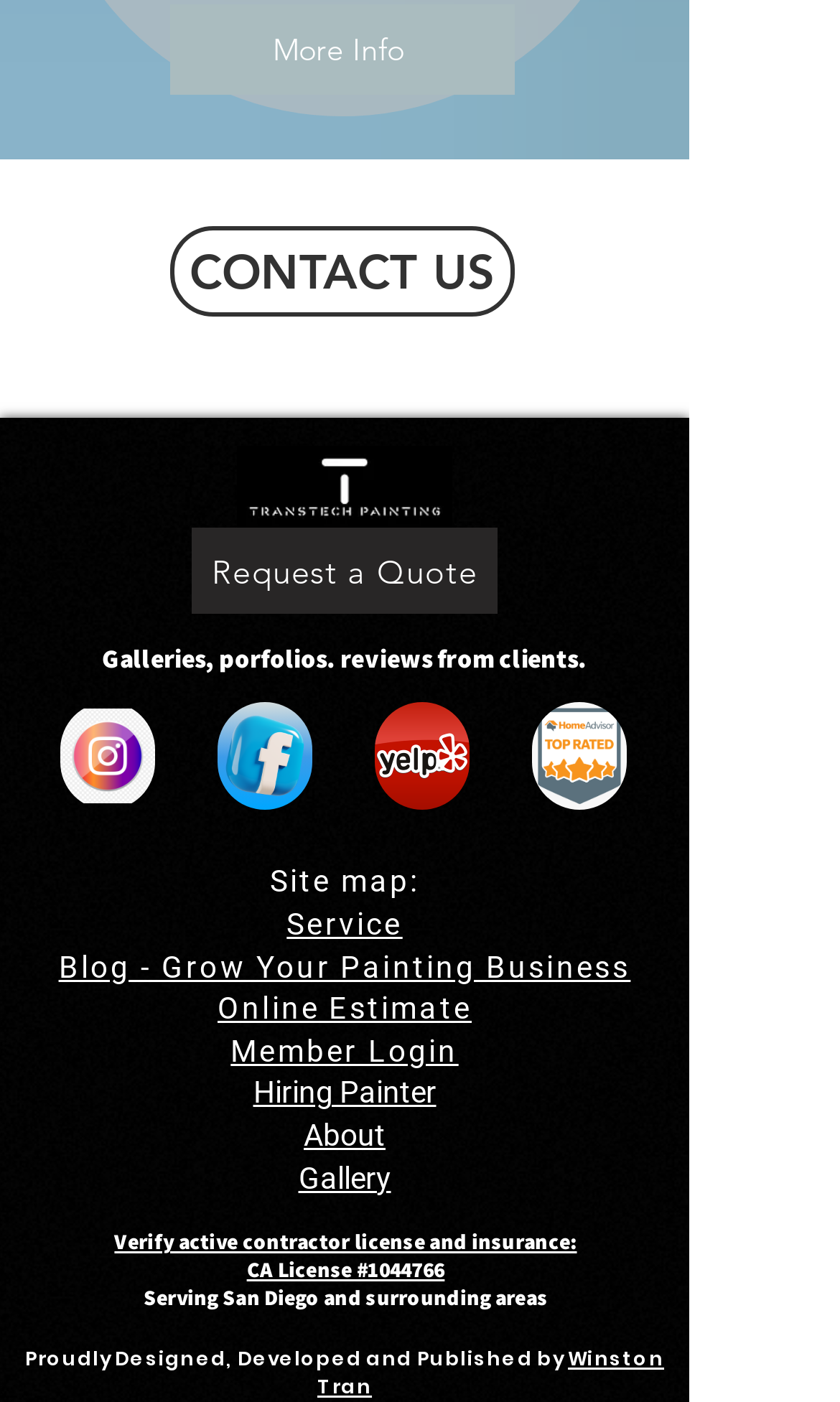What is the company's license number?
Using the image as a reference, give a one-word or short phrase answer.

CA License #1044766